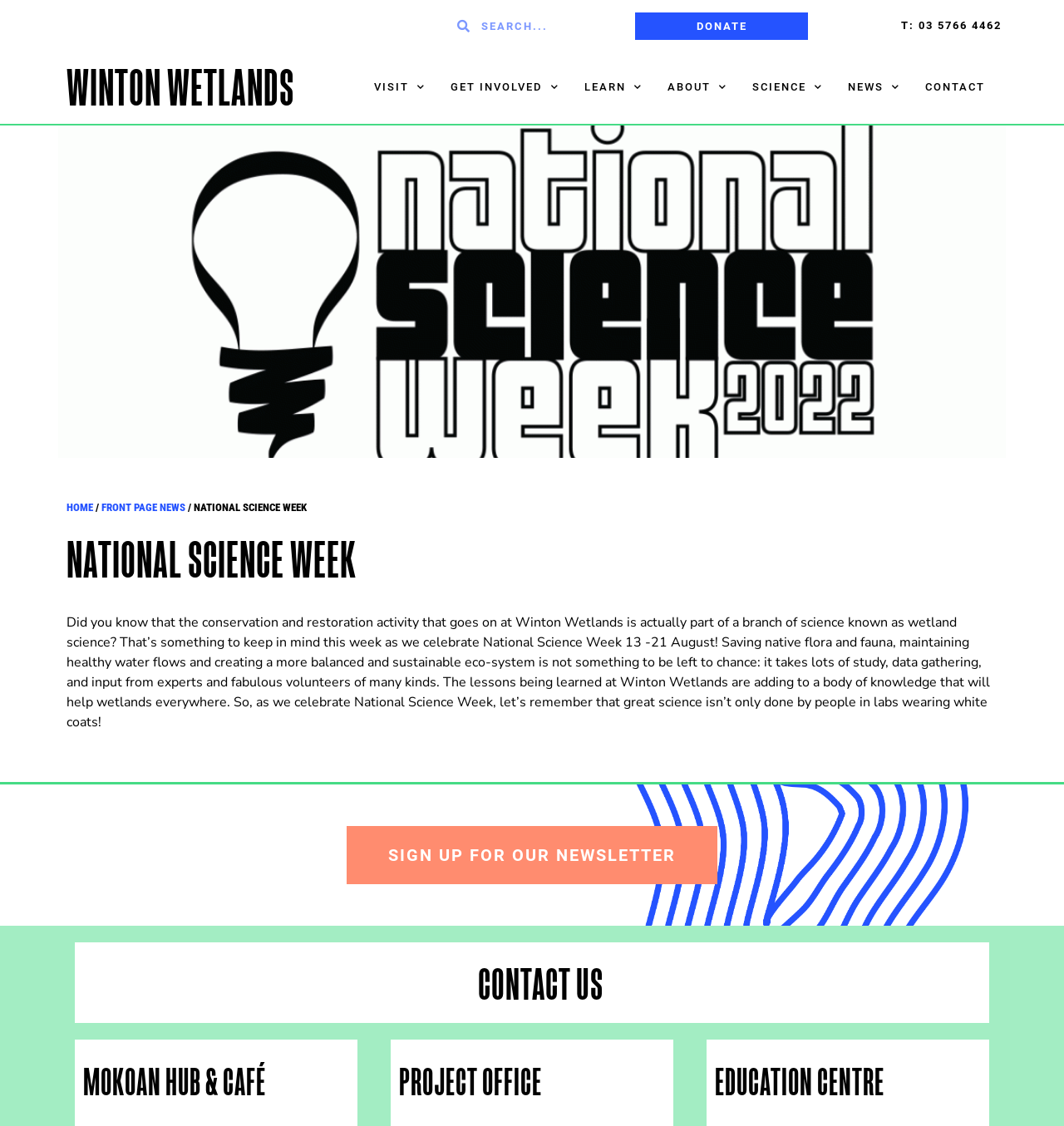Pinpoint the bounding box coordinates of the clickable element needed to complete the instruction: "Get involved in Winton Wetlands". The coordinates should be provided as four float numbers between 0 and 1: [left, top, right, bottom].

[0.412, 0.067, 0.538, 0.089]